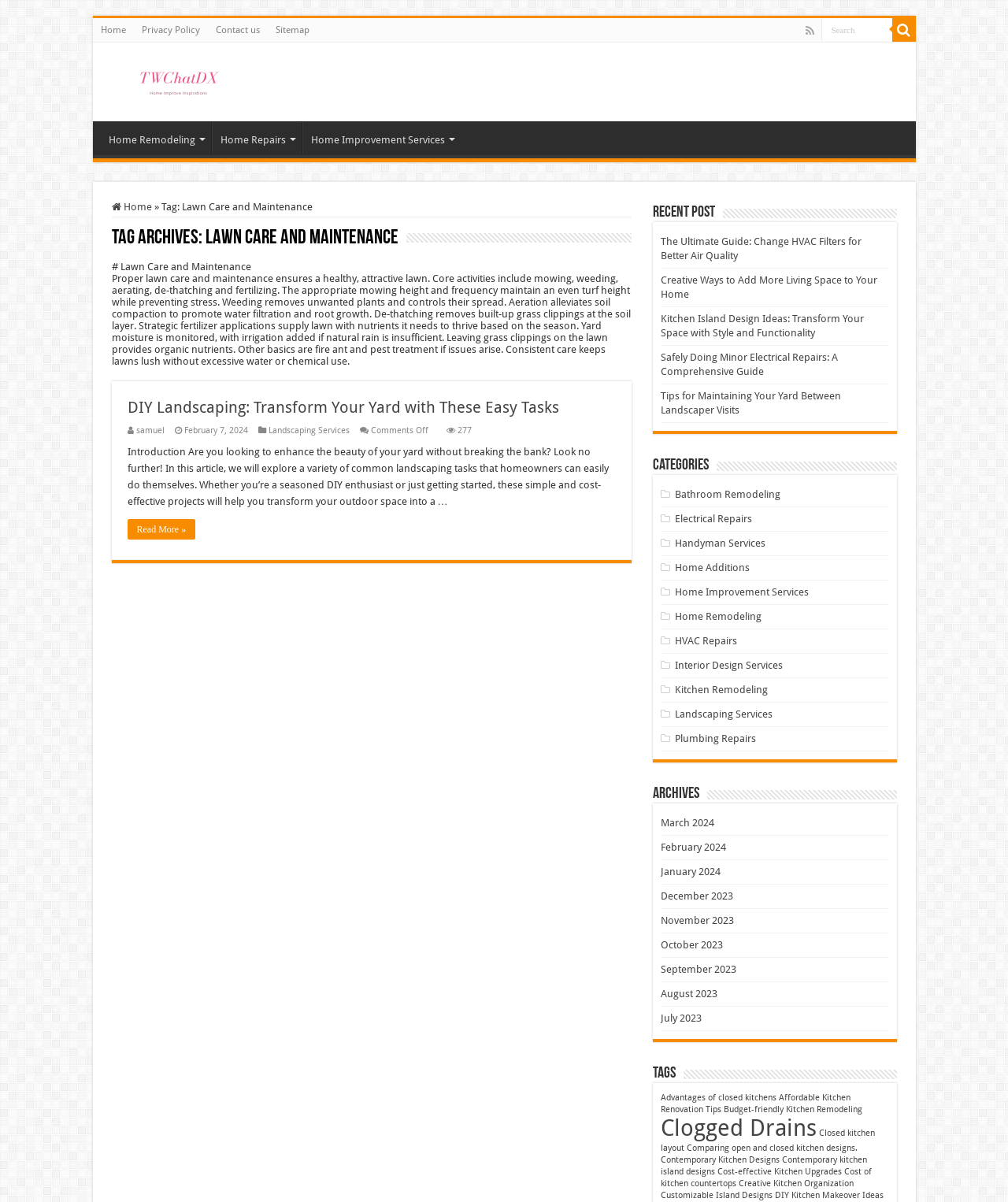What is the title of the webpage?
Based on the screenshot, respond with a single word or phrase.

Lawn Care and Maintenance